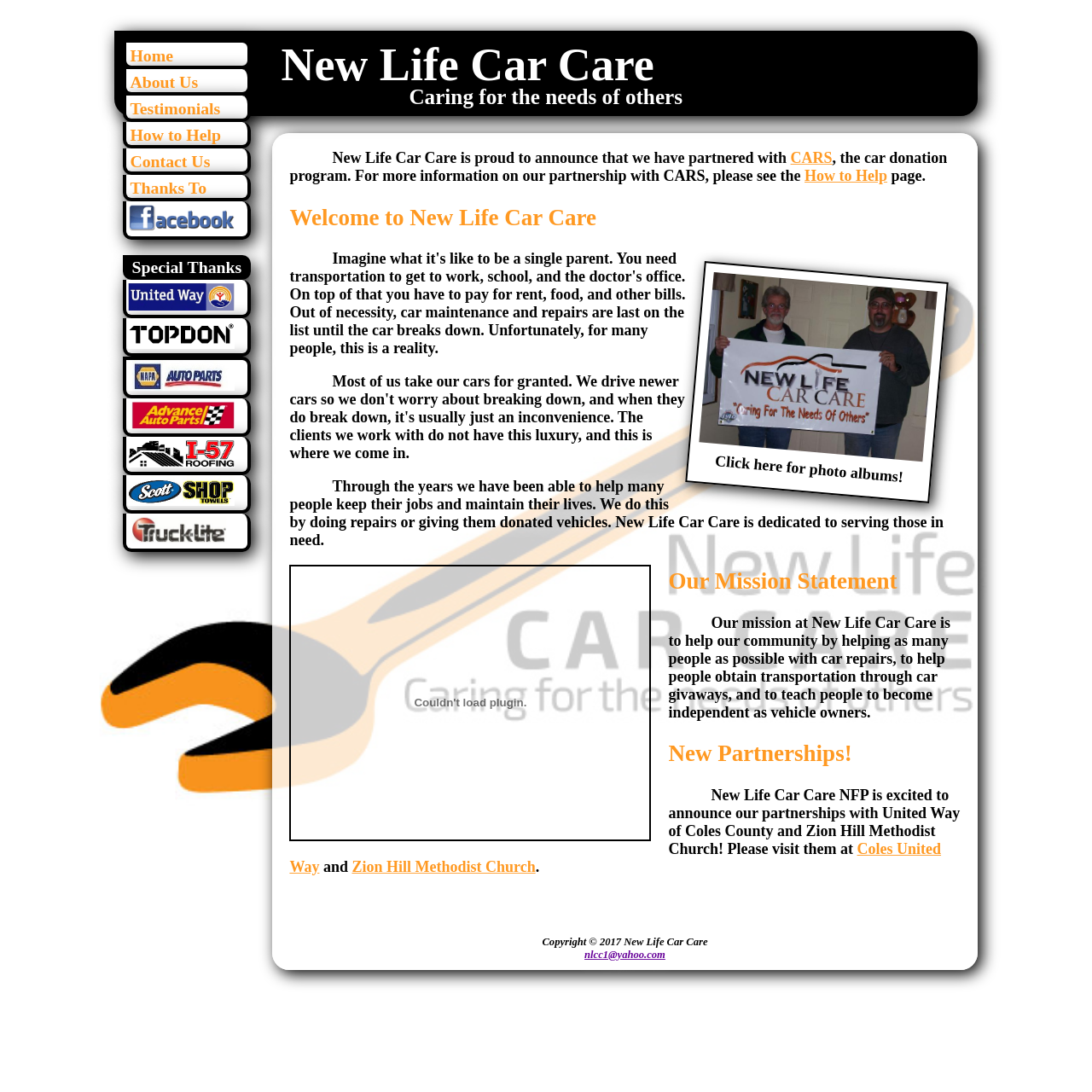Find the bounding box coordinates of the clickable region needed to perform the following instruction: "Learn about New Life Car Care". The coordinates should be provided as four float numbers between 0 and 1, i.e., [left, top, right, bottom].

[0.105, 0.028, 0.895, 0.078]